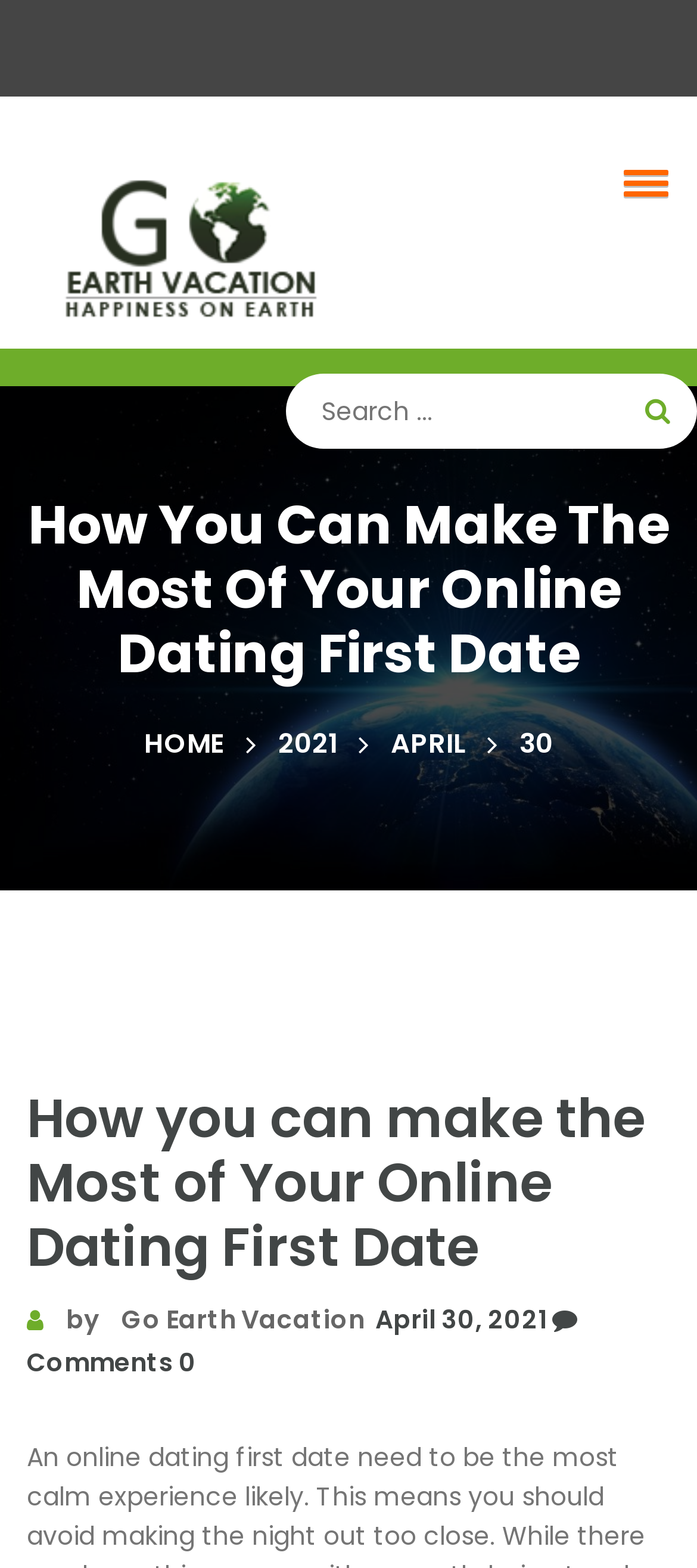Please identify the bounding box coordinates of the clickable area that will allow you to execute the instruction: "Go to the HOME page".

[0.206, 0.462, 0.322, 0.486]